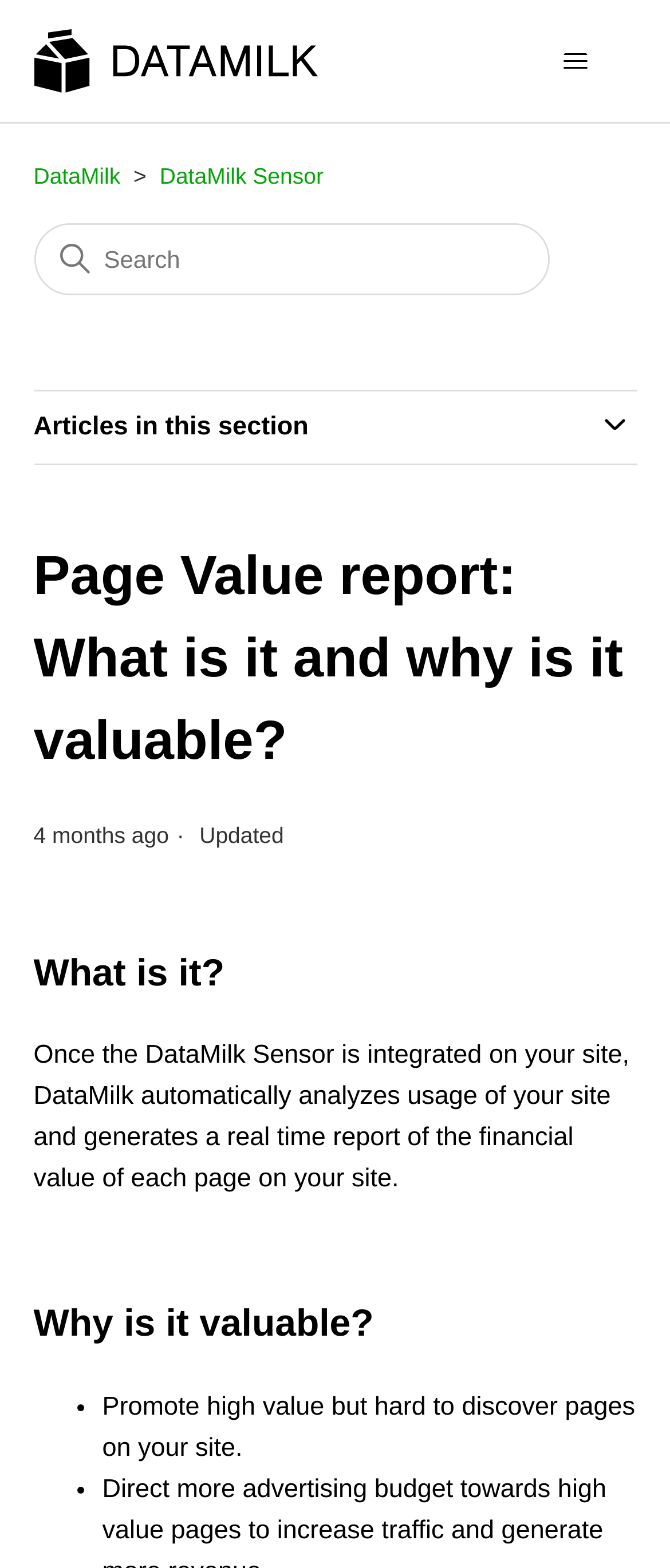Locate the bounding box coordinates of the UI element described by: "aria-label="Toggle navigation menu"". Provide the coordinates as four float numbers between 0 and 1, formatted as [left, top, right, bottom].

[0.768, 0.021, 0.95, 0.056]